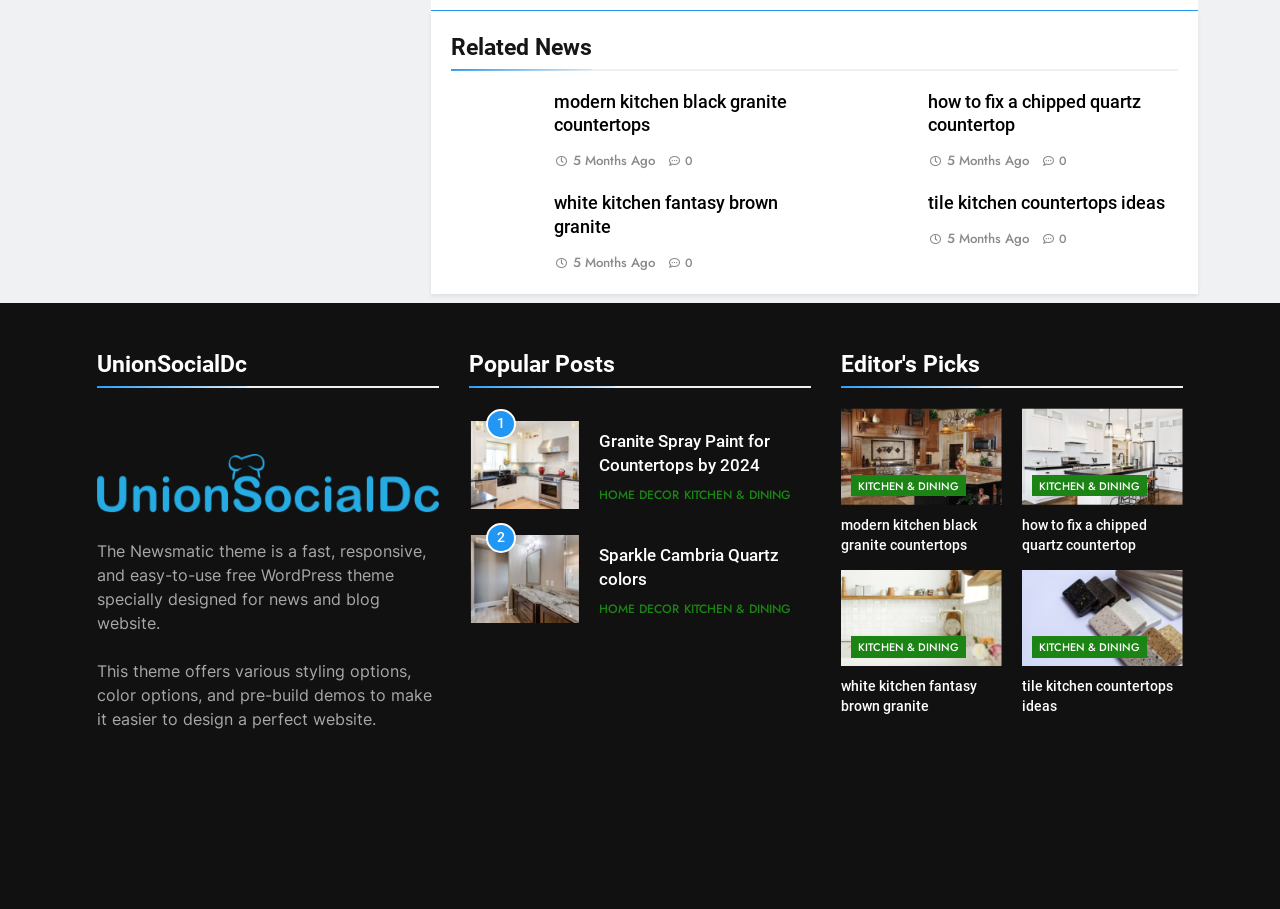Identify the bounding box coordinates of the clickable region to carry out the given instruction: "read 'The Newsmatic theme is a fast, responsive, and easy-to-use free WordPress theme specially designed for news and blog website.'".

[0.076, 0.595, 0.333, 0.696]